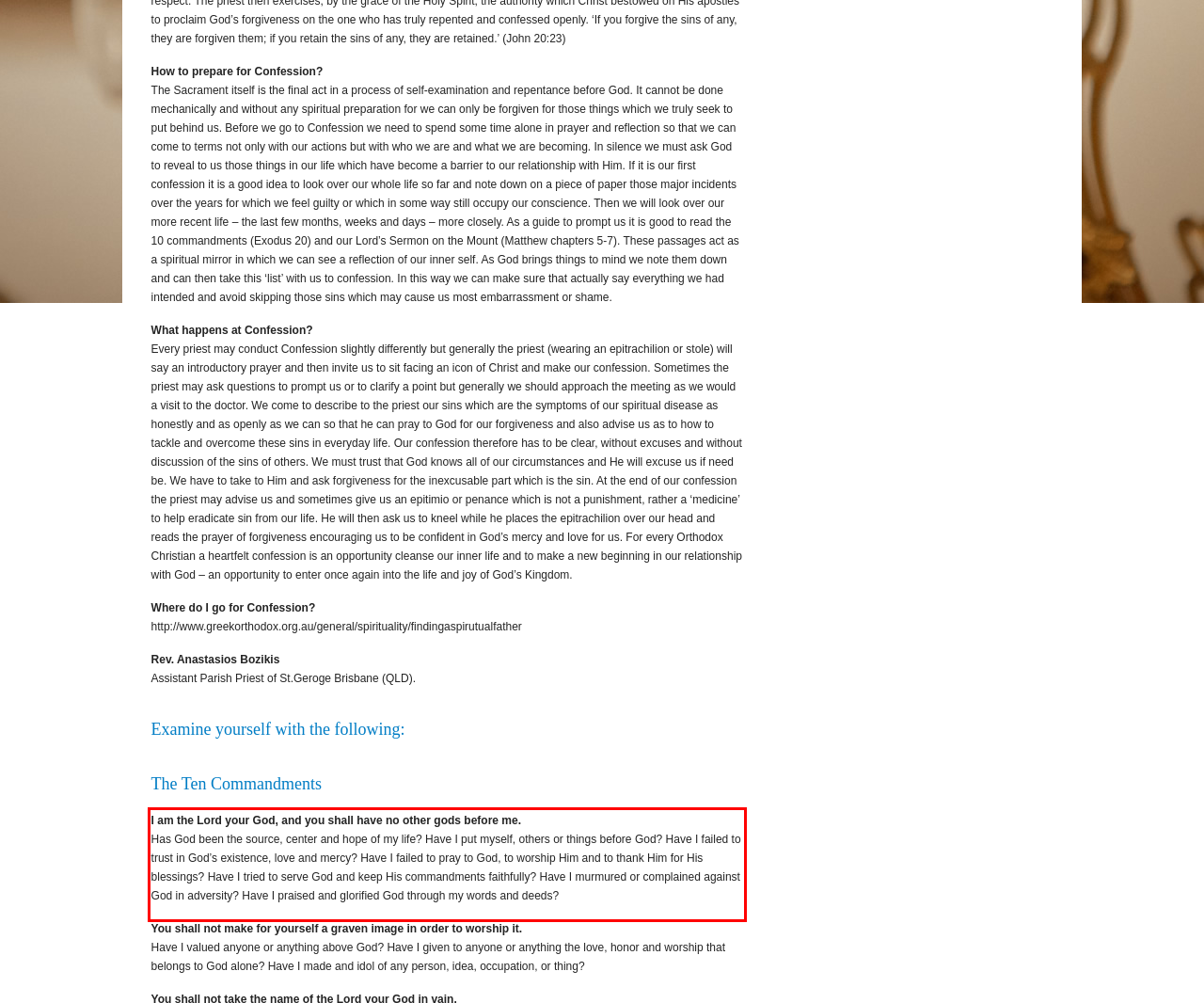You are provided with a screenshot of a webpage that includes a red bounding box. Extract and generate the text content found within the red bounding box.

I am the Lord your God, and you shall have no other gods before me. Has God been the source, center and hope of my life? Have I put myself, others or things before God? Have I failed to trust in God’s existence, love and mercy? Have I failed to pray to God, to worship Him and to thank Him for His blessings? Have I tried to serve God and keep His commandments faithfully? Have I murmured or complained against God in adversity? Have I praised and glorified God through my words and deeds?